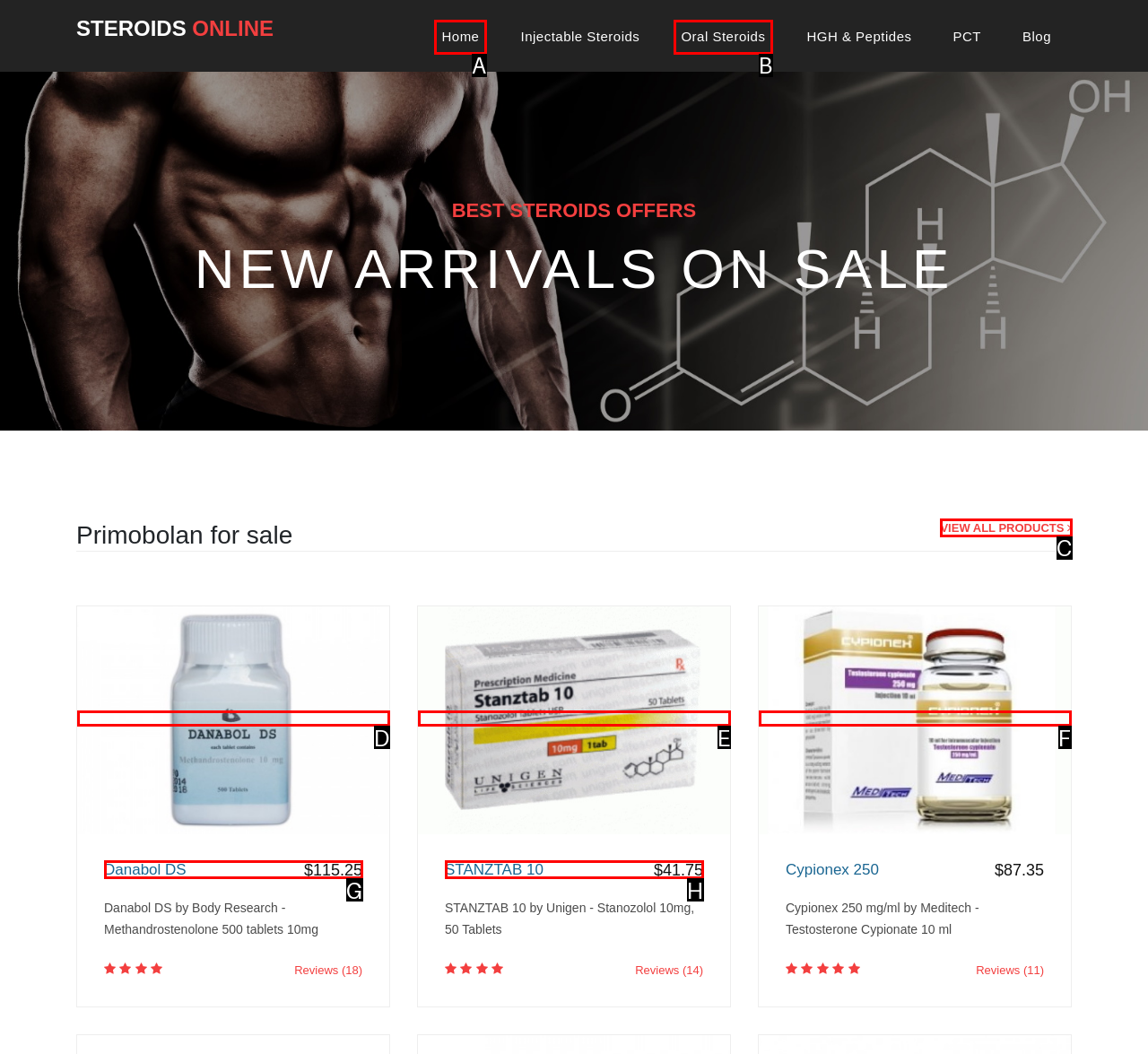Based on the description: Home
Select the letter of the corresponding UI element from the choices provided.

A